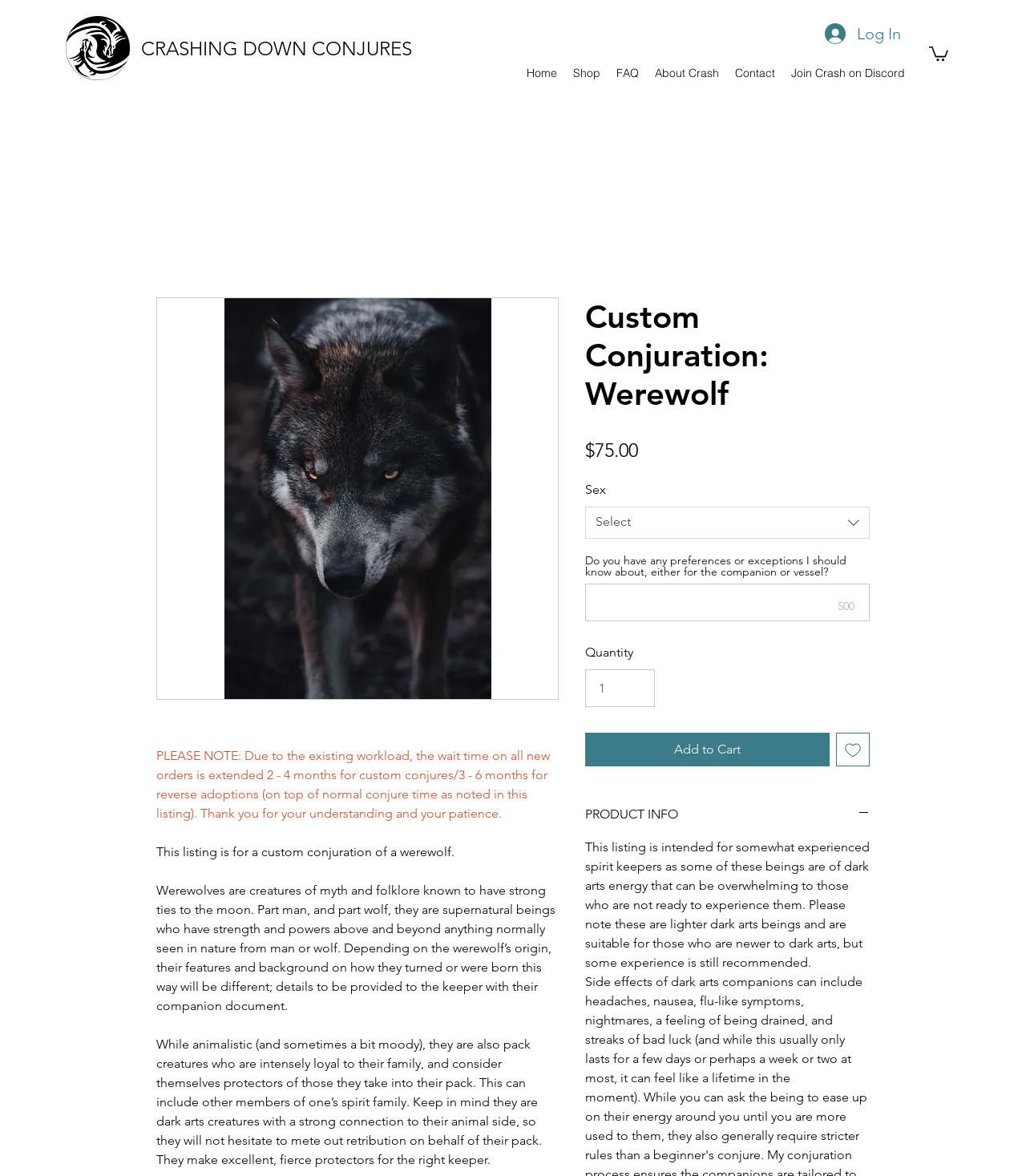Determine the bounding box coordinates of the clickable area required to perform the following instruction: "Read the article about Slovenia and Vietnam". The coordinates should be represented as four float numbers between 0 and 1: [left, top, right, bottom].

None